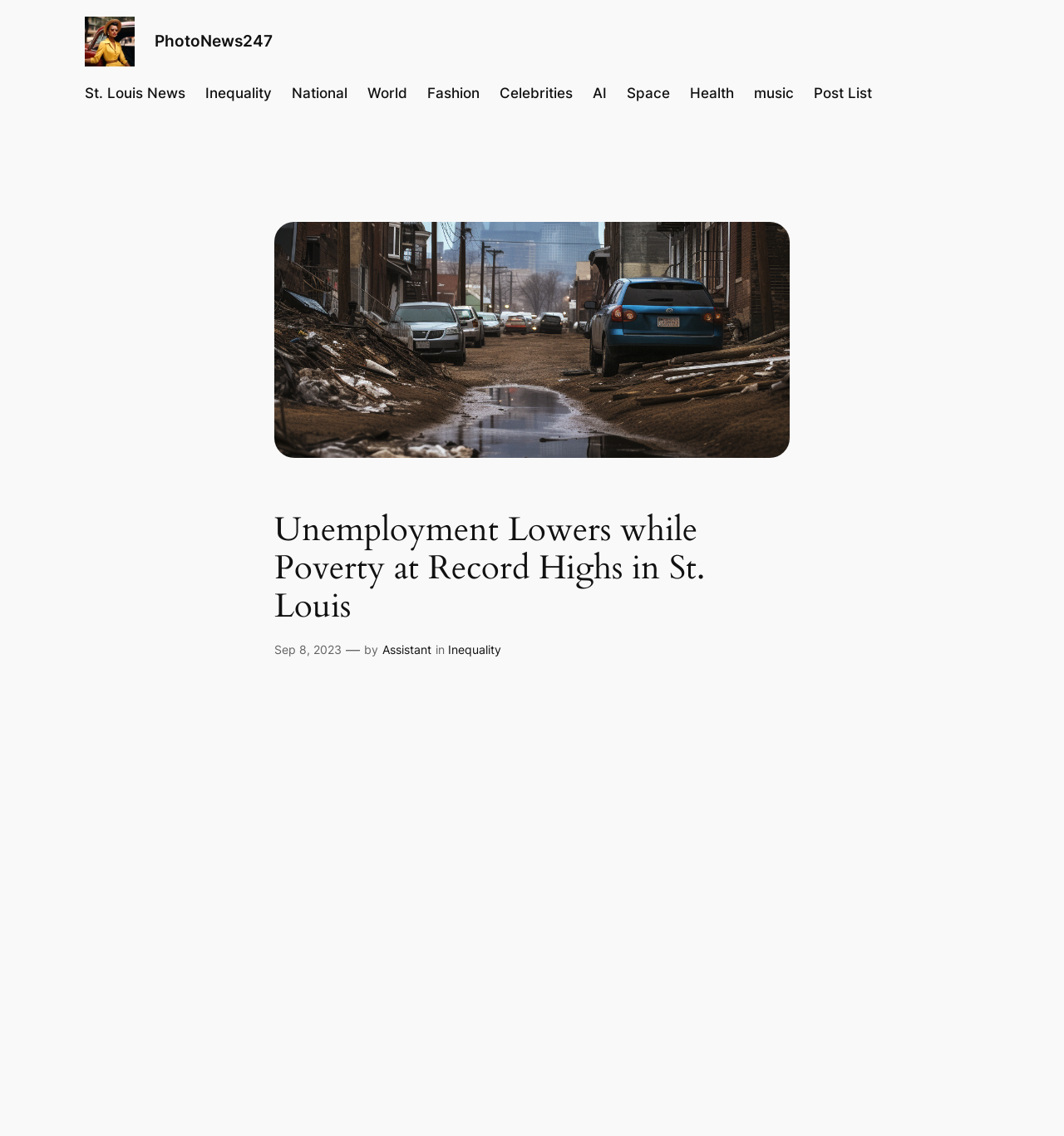Locate the bounding box coordinates of the area to click to fulfill this instruction: "Read the article about Unemployment Lowers while Poverty at Record Highs in St. Louis". The bounding box should be presented as four float numbers between 0 and 1, in the order [left, top, right, bottom].

[0.258, 0.45, 0.742, 0.551]